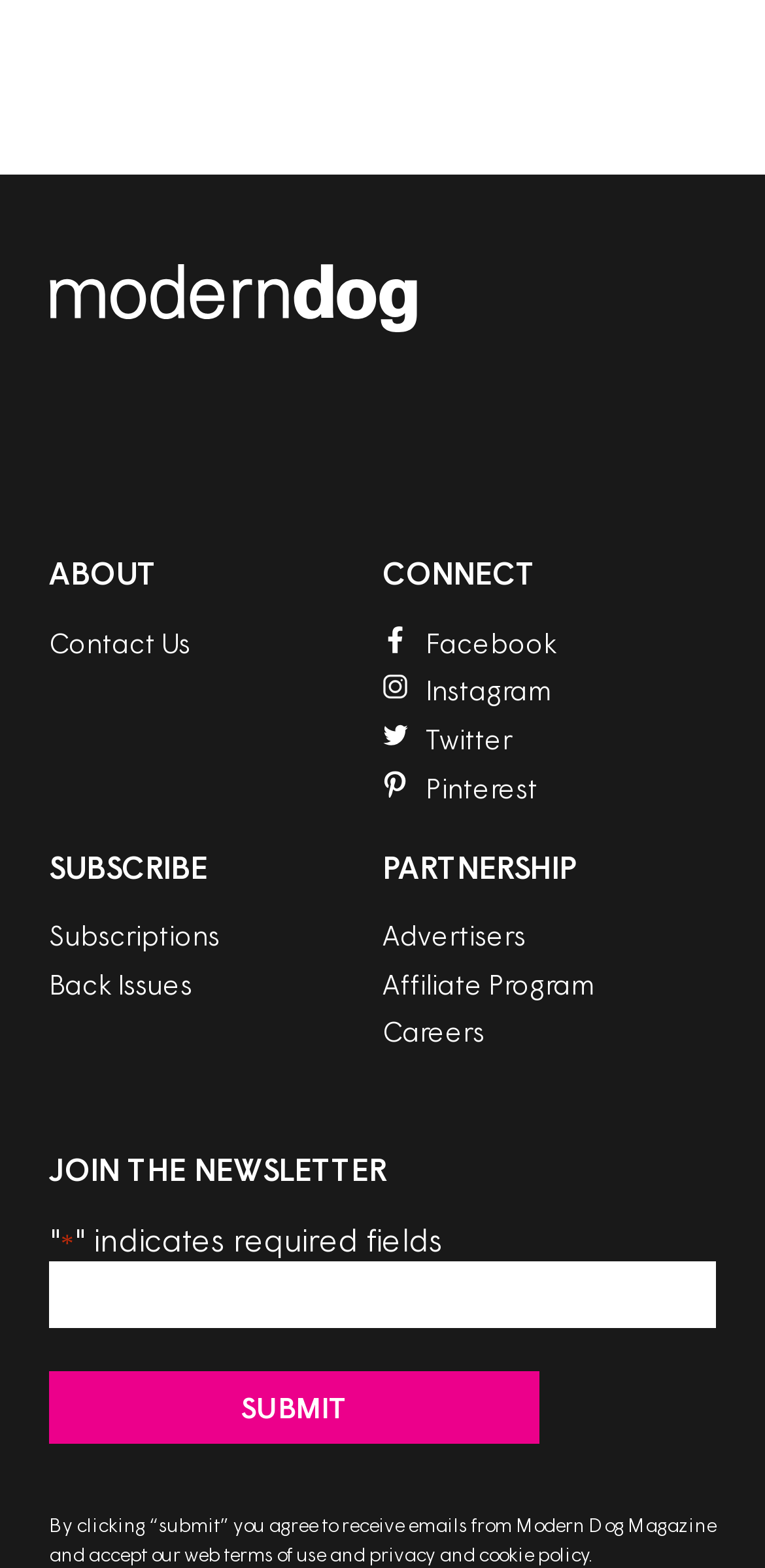Using the provided element description "alt="Apple App Store Button"", determine the bounding box coordinates of the UI element.

[0.064, 0.283, 0.449, 0.307]